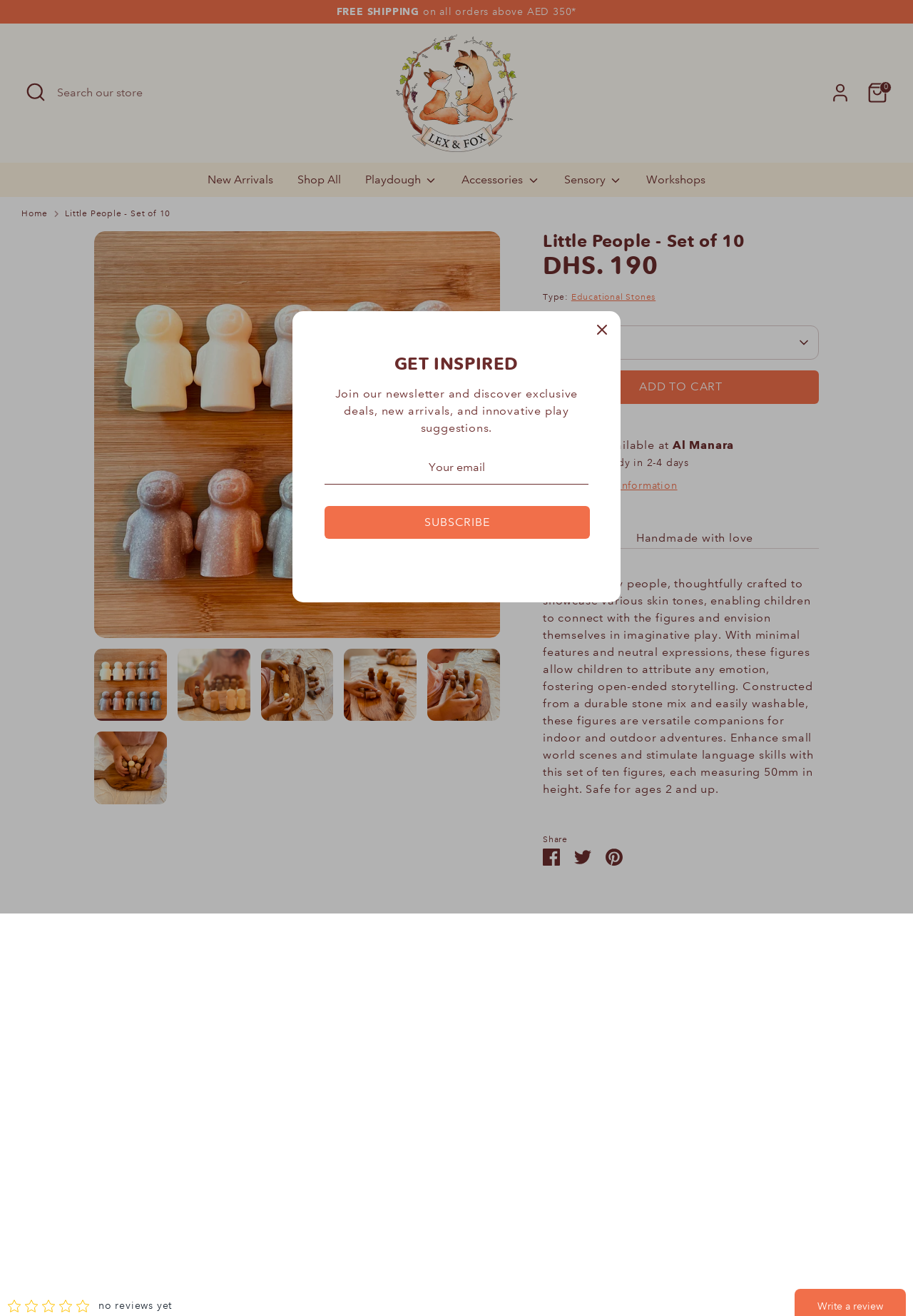How can someone stay updated with the latest news and offers?
Please answer the question as detailed as possible based on the image.

To stay updated with the latest news and offers, one can subscribe to the newsletter by providing their email address in the subscription box, as mentioned in the 'GET INSPIRED' section.